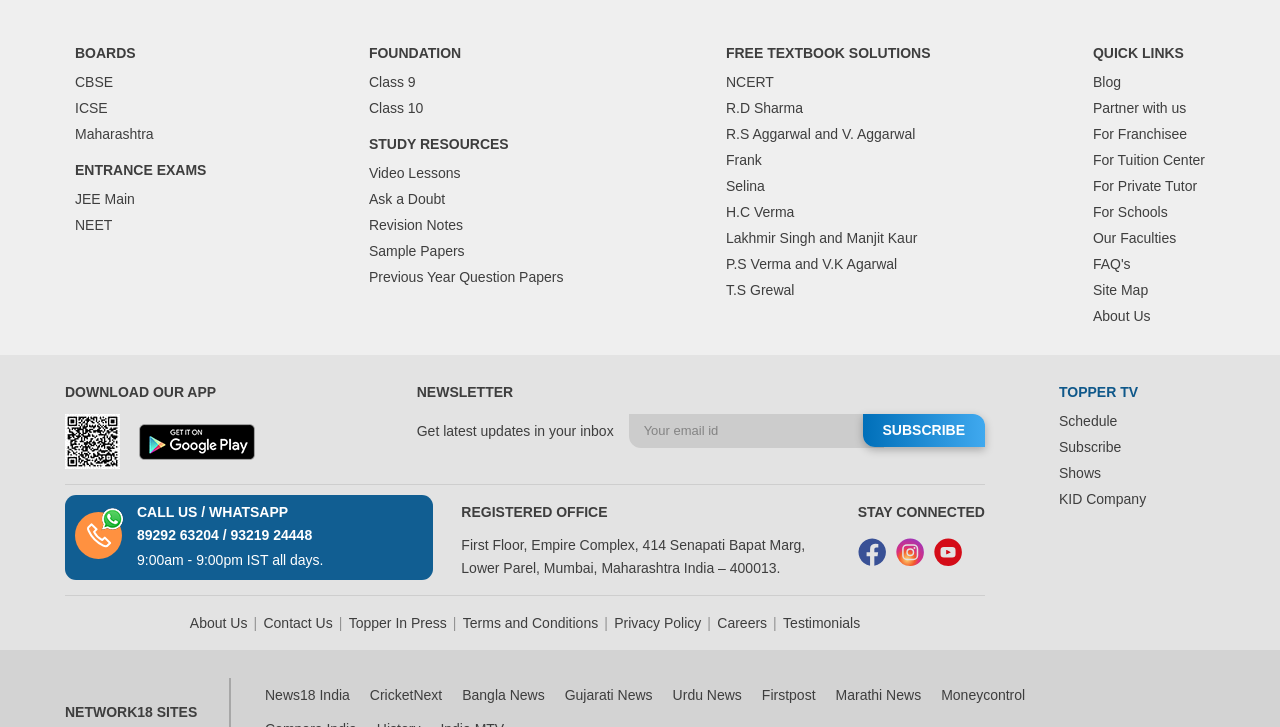What is the purpose of the 'FOUNDATION' section?
Give a one-word or short-phrase answer derived from the screenshot.

Class 9 and 10